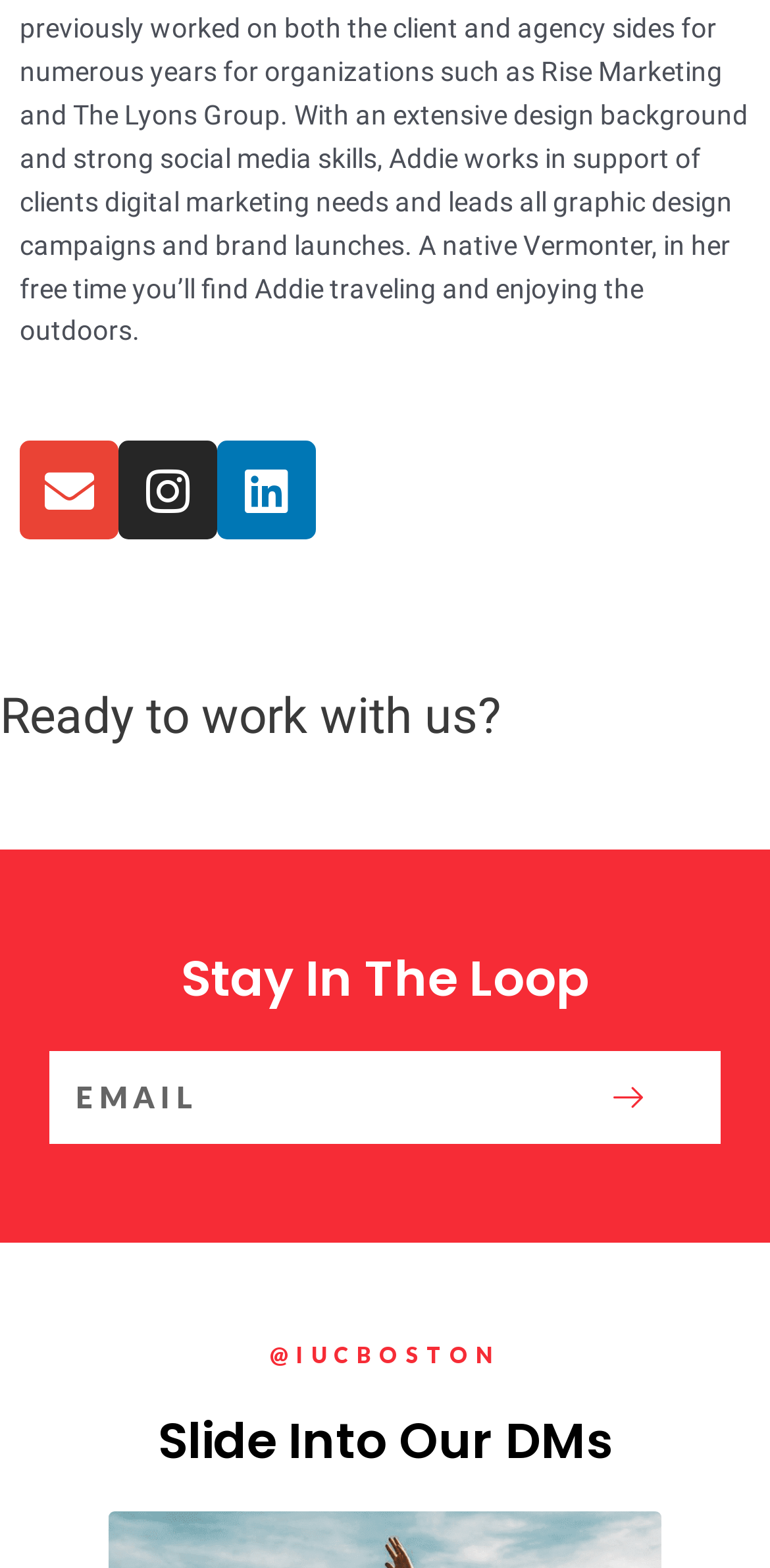Reply to the question with a single word or phrase:
What social media platforms are linked?

Envelope, Instagram, Linkedin